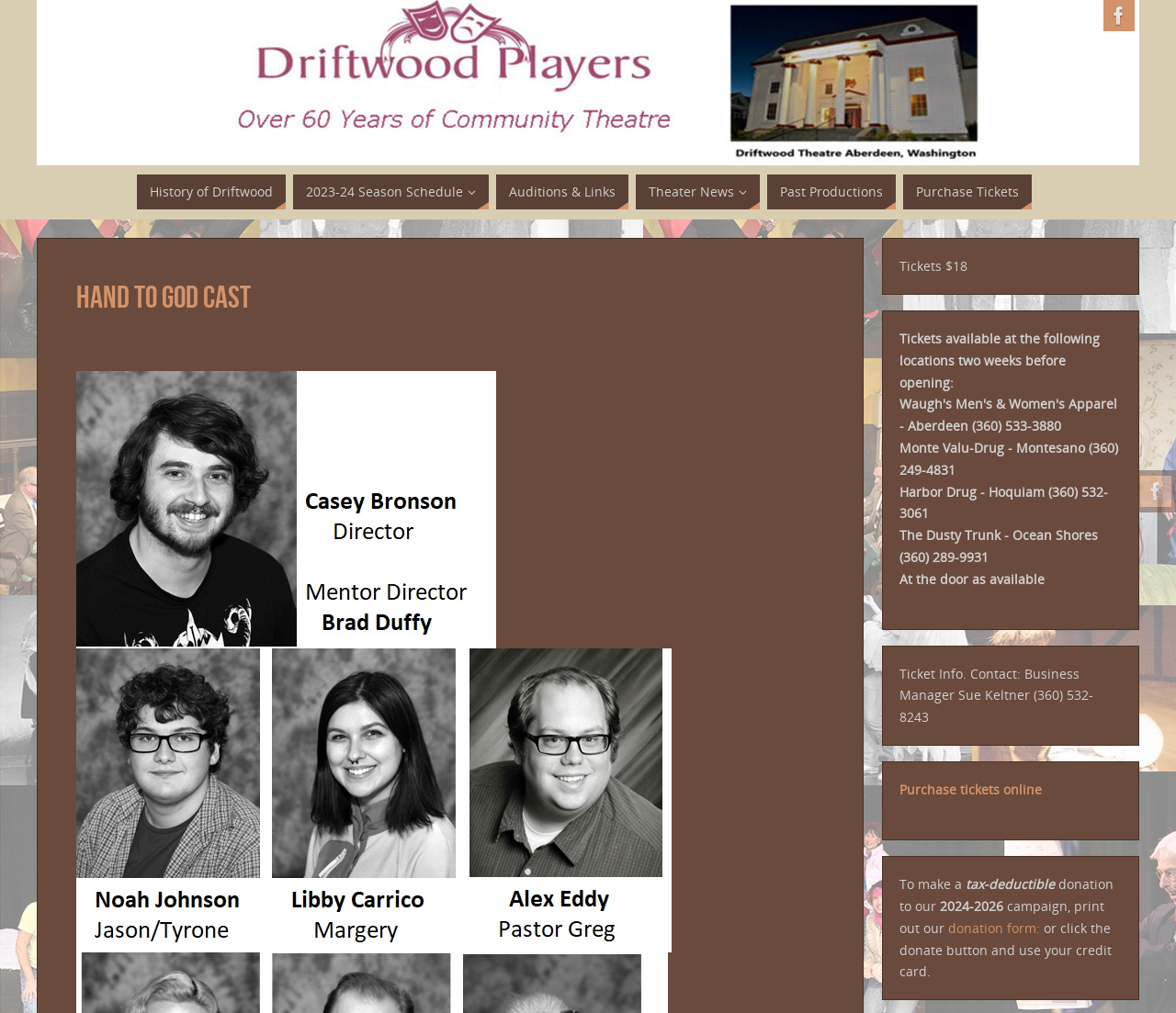Where can tickets be purchased?
Based on the visual information, provide a detailed and comprehensive answer.

I found a description list element with terms containing text such as 'Monte Valu-Drug - Montesano (360) 249-4831', 'Harbor Drug - Hoquiam (360) 532-3061', and 'The Dusty Trunk - Ocean Shores (360) 289-9931'. This suggests that tickets can be purchased at multiple locations.